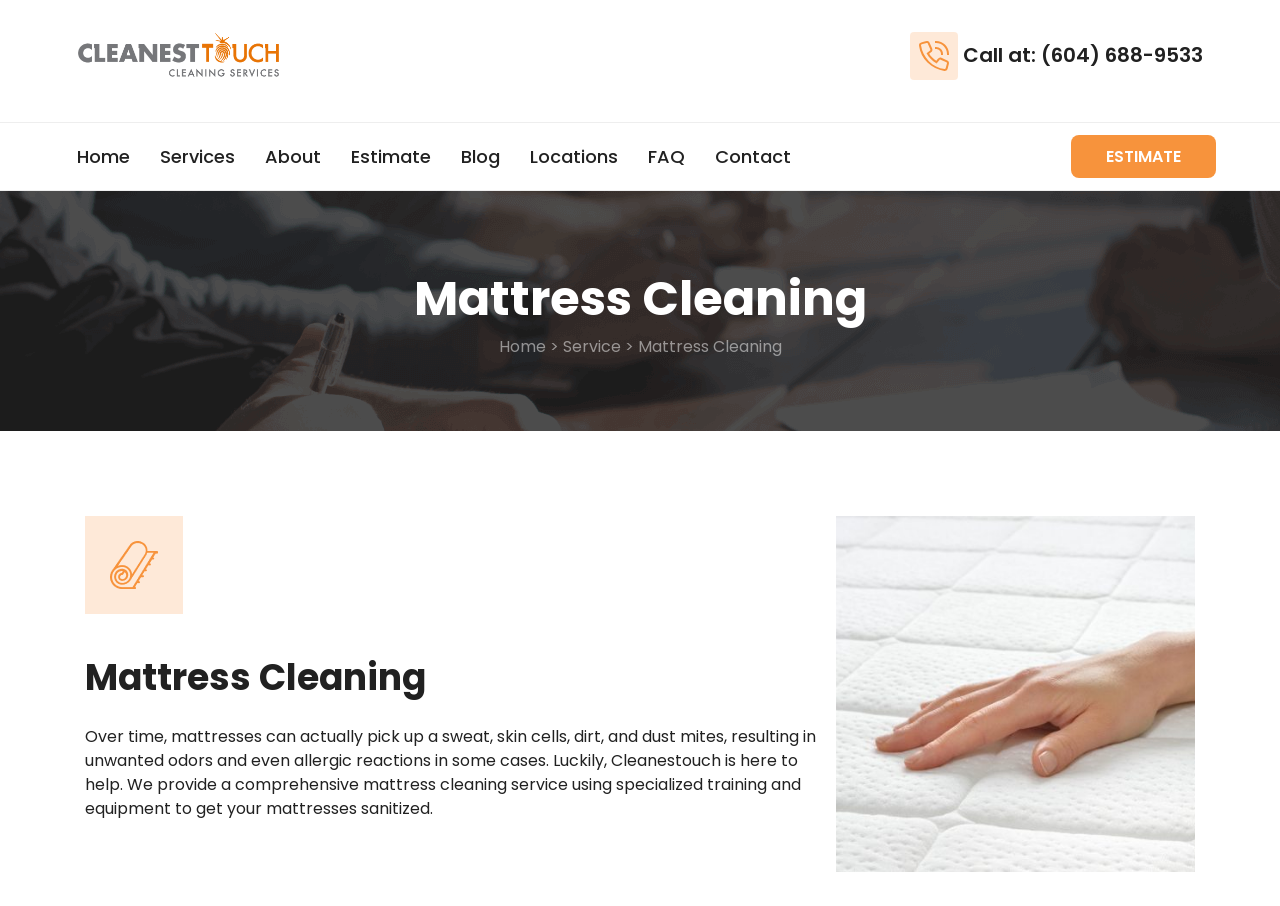Determine the bounding box coordinates of the section to be clicked to follow the instruction: "Click the 'Home' link". The coordinates should be given as four float numbers between 0 and 1, formatted as [left, top, right, bottom].

[0.048, 0.136, 0.113, 0.21]